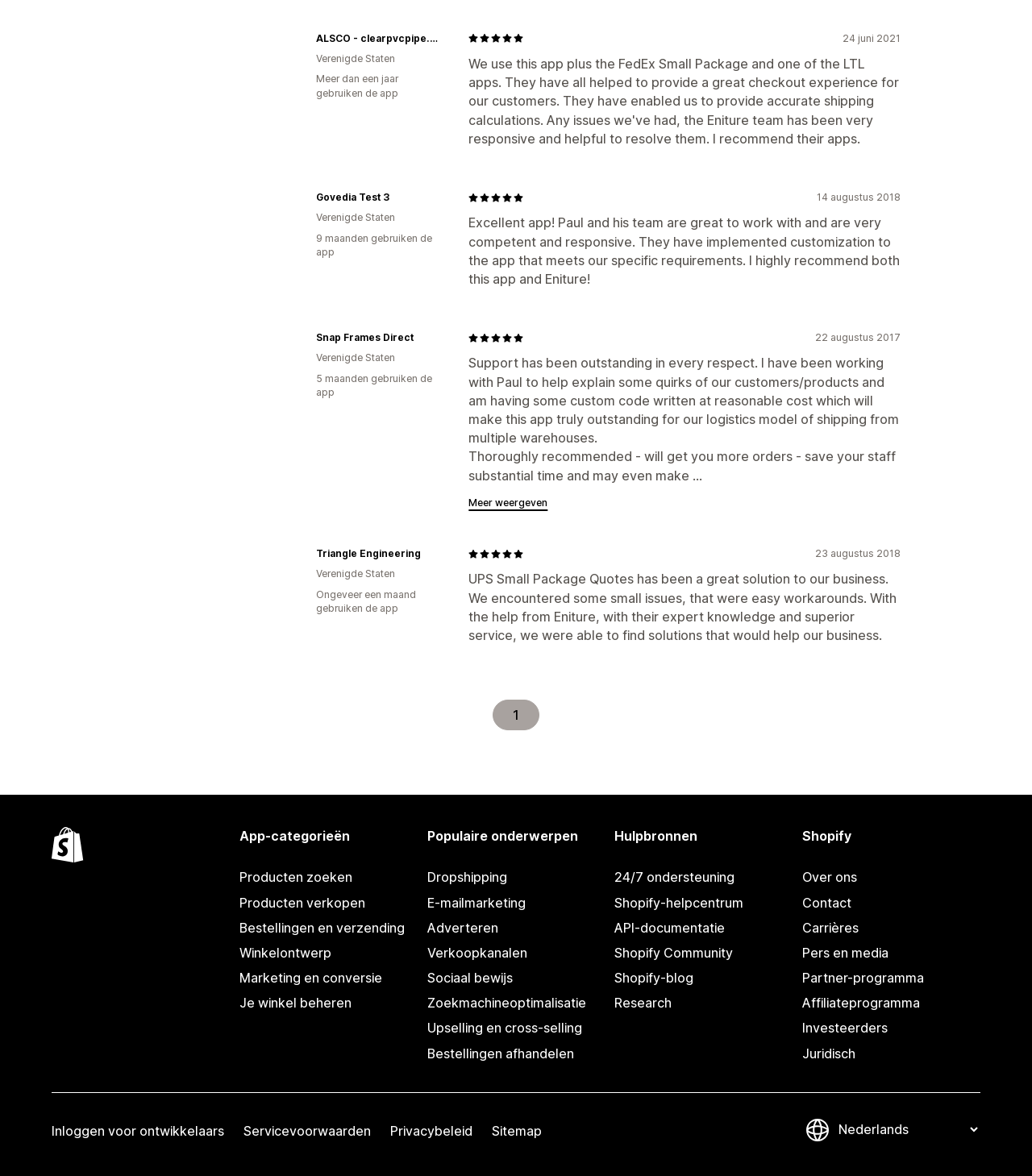Using the given element description, provide the bounding box coordinates (top-left x, top-left y, bottom-right x, bottom-right y) for the corresponding UI element in the screenshot: Juridisch

[0.777, 0.885, 0.95, 0.907]